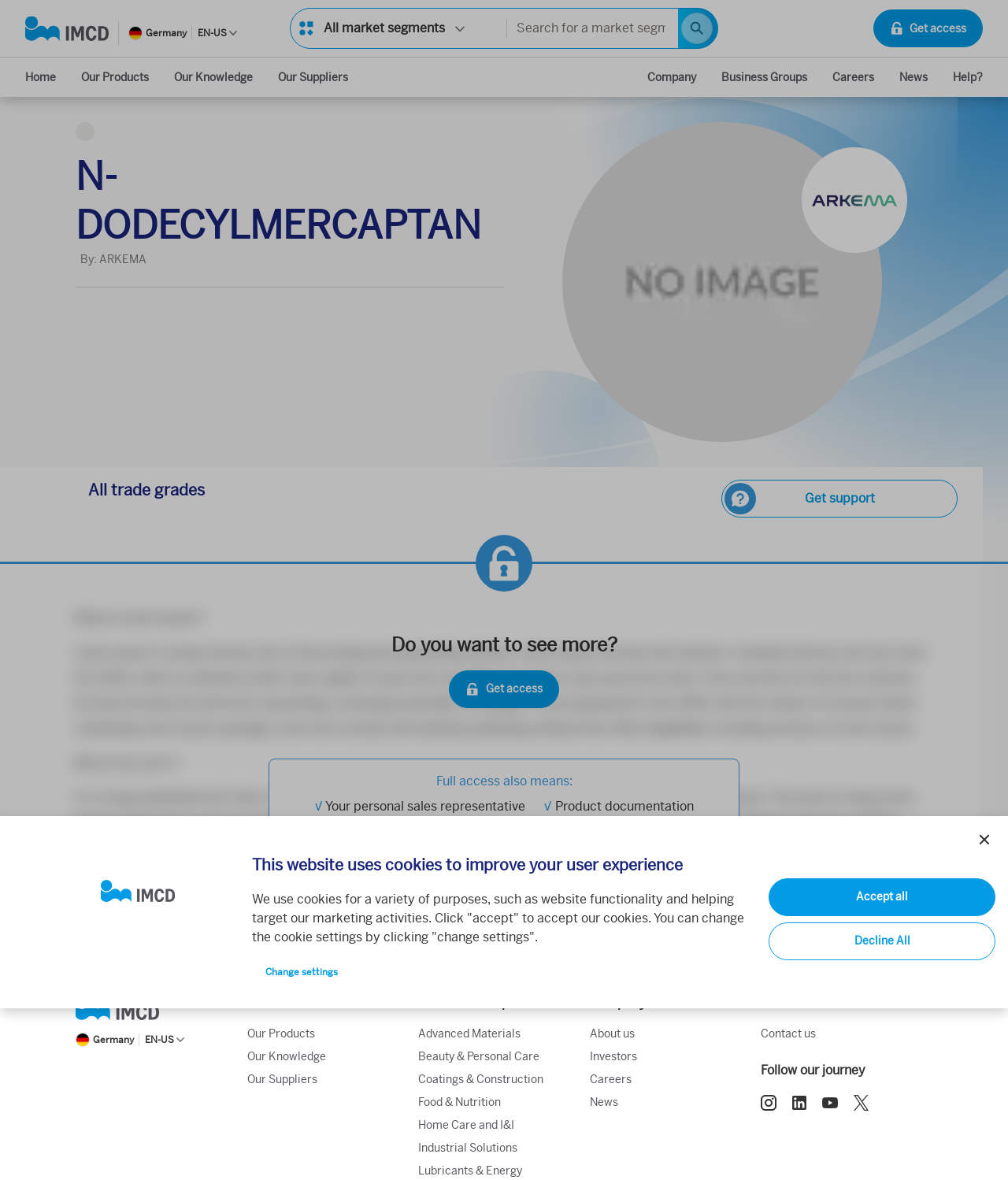Please find the bounding box coordinates of the element's region to be clicked to carry out this instruction: "View the company information".

[0.63, 0.049, 0.703, 0.082]